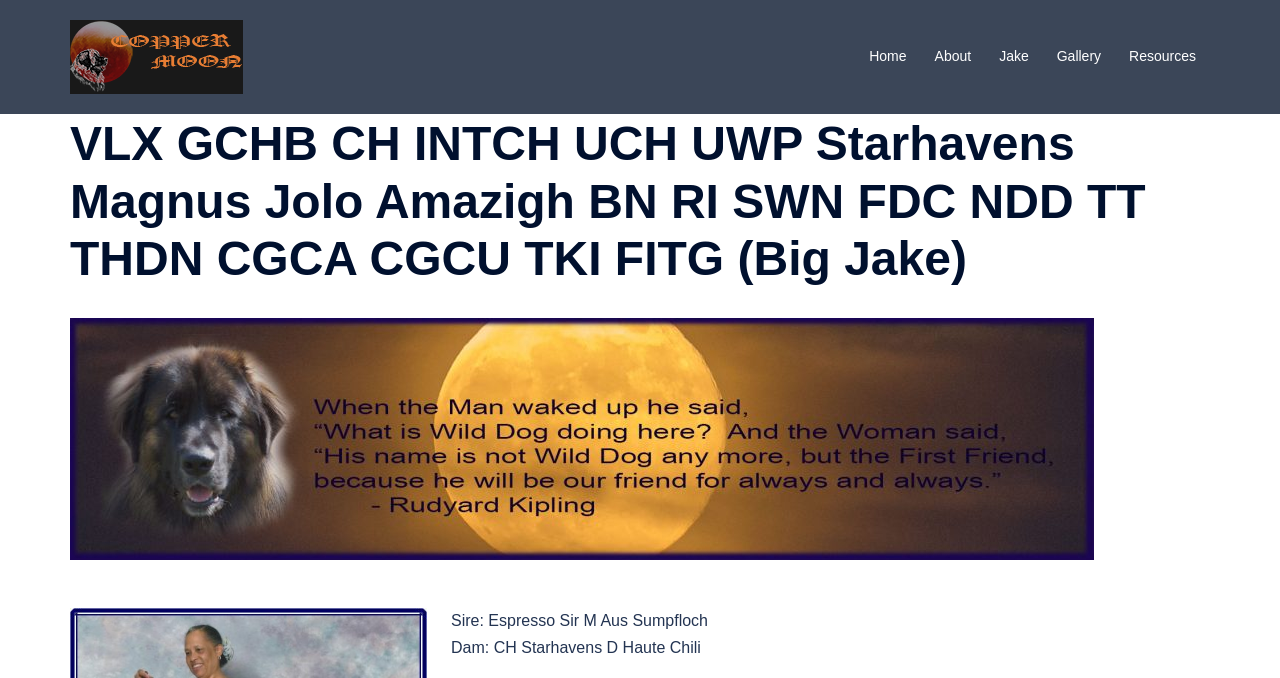How many images are on the webpage?
Answer with a single word or phrase, using the screenshot for reference.

1